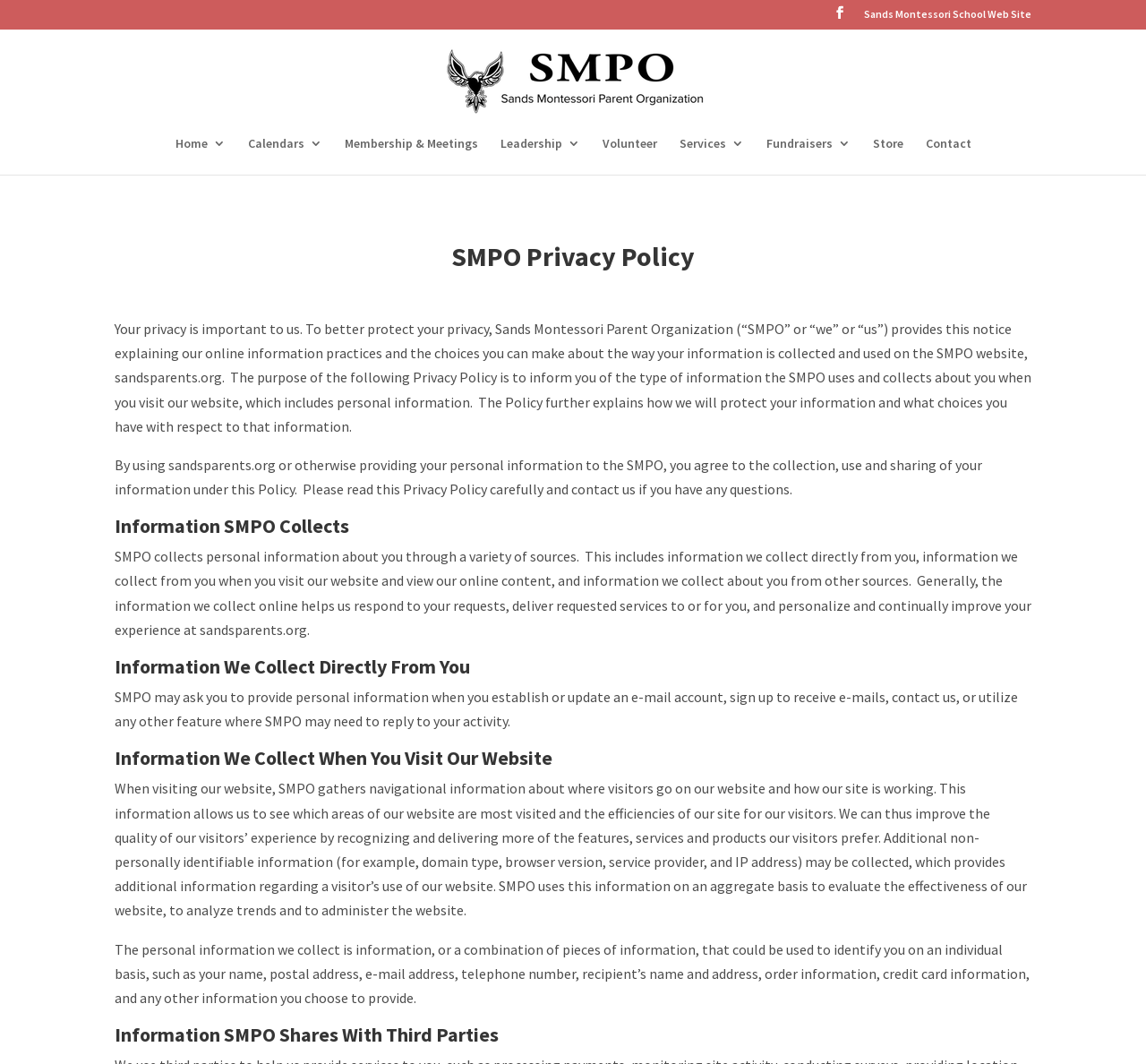Examine the screenshot and answer the question in as much detail as possible: What is the name of the organization?

I found the answer by looking at the link element with the text 'Sands Montessori Parent Organization' which is located at the top of the webpage, indicating that it is the name of the organization.